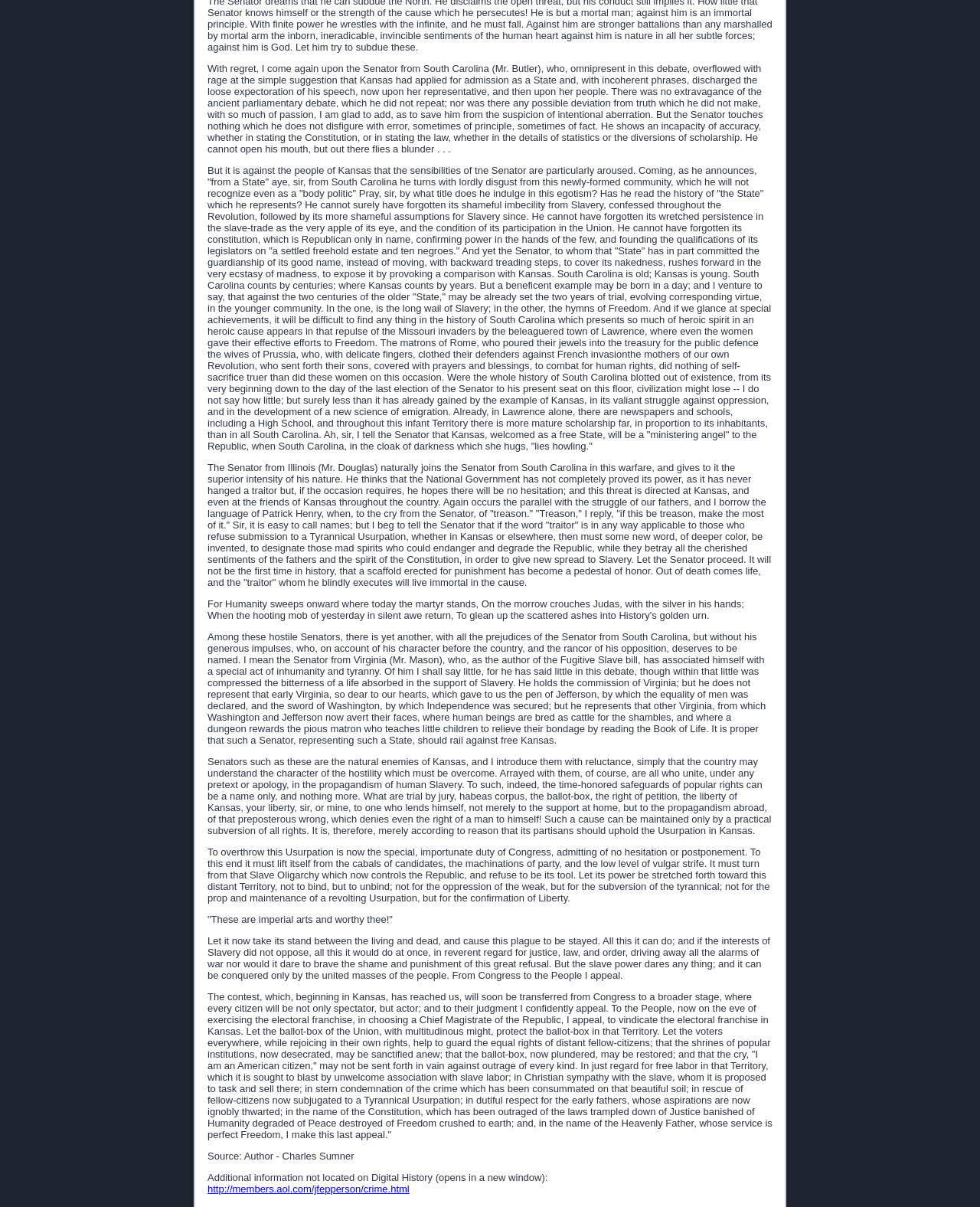Provide a brief response in the form of a single word or phrase:
Who is the author of this text?

Charles Sumner